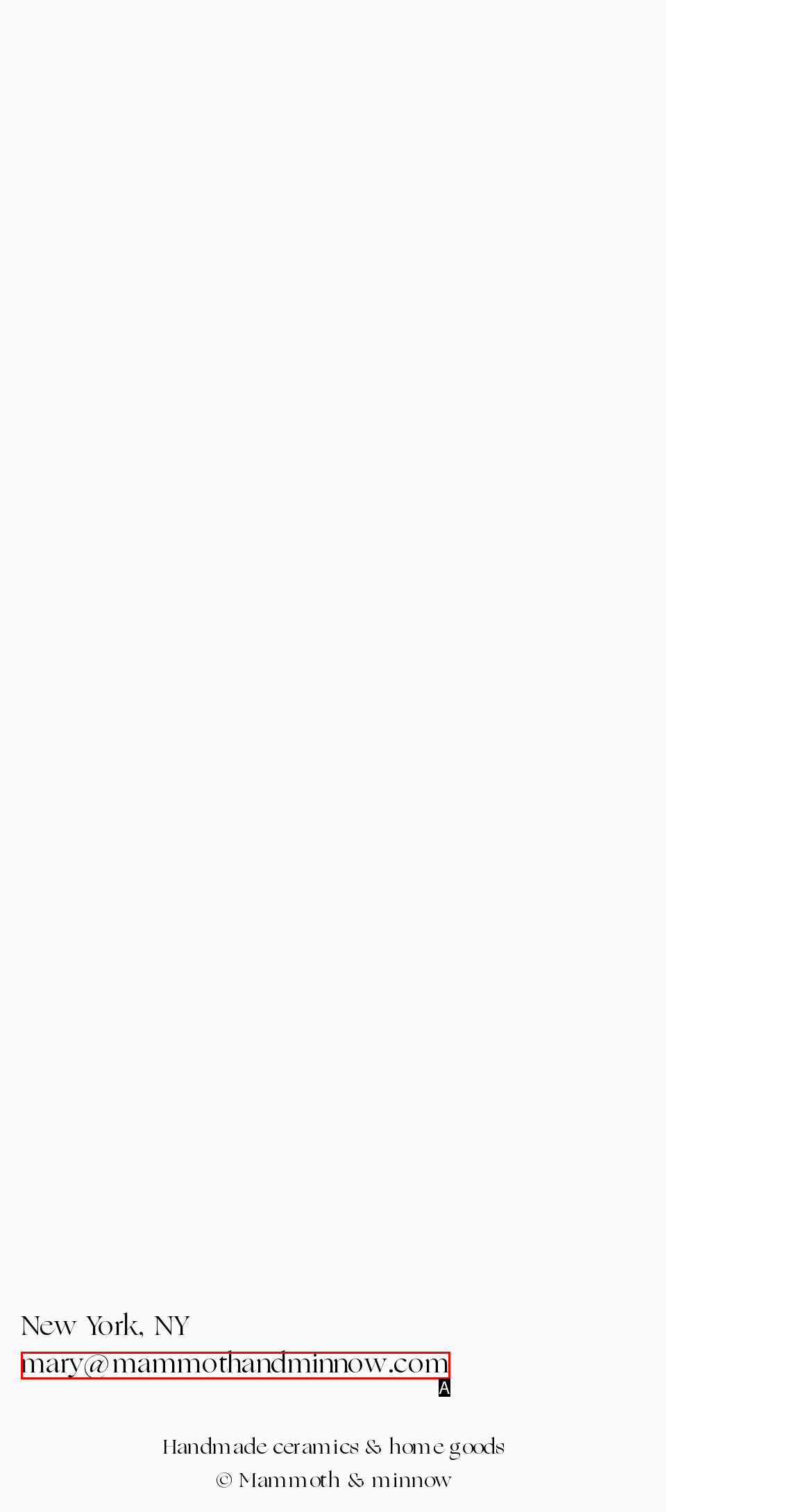Select the HTML element that corresponds to the description: mary@mammothandminnow.com. Answer with the letter of the matching option directly from the choices given.

A